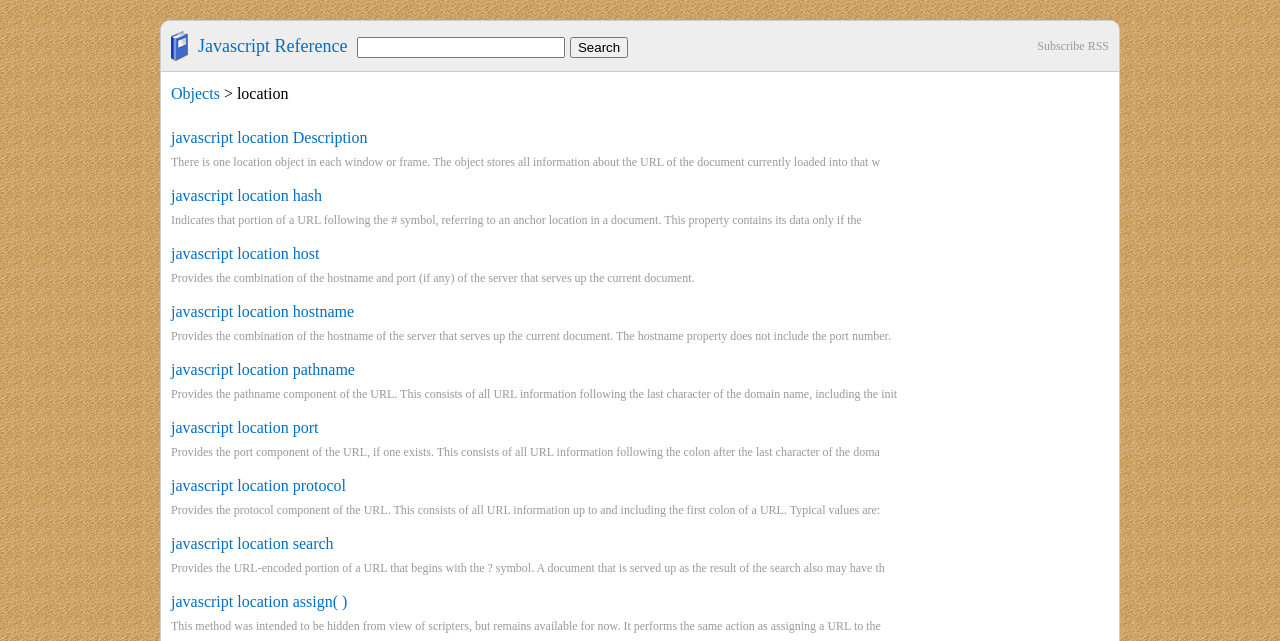What is the function of the 'Search' button?
Please ensure your answer to the question is detailed and covers all necessary aspects.

I found the button element [71] with the text 'Search'. Based on its position and text, I infer that its function is to perform a search.